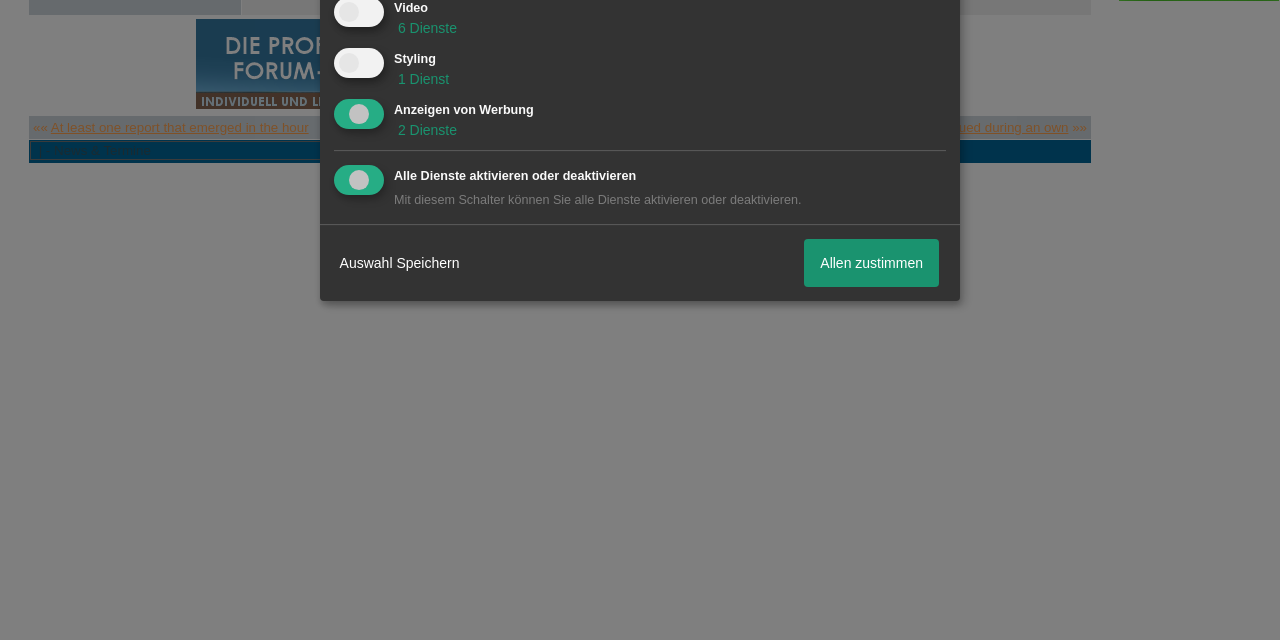Mark the bounding box of the element that matches the following description: "parent_node: Video aria-describedby="purpose-item-video-description"".

[0.264, 0.001, 0.303, 0.048]